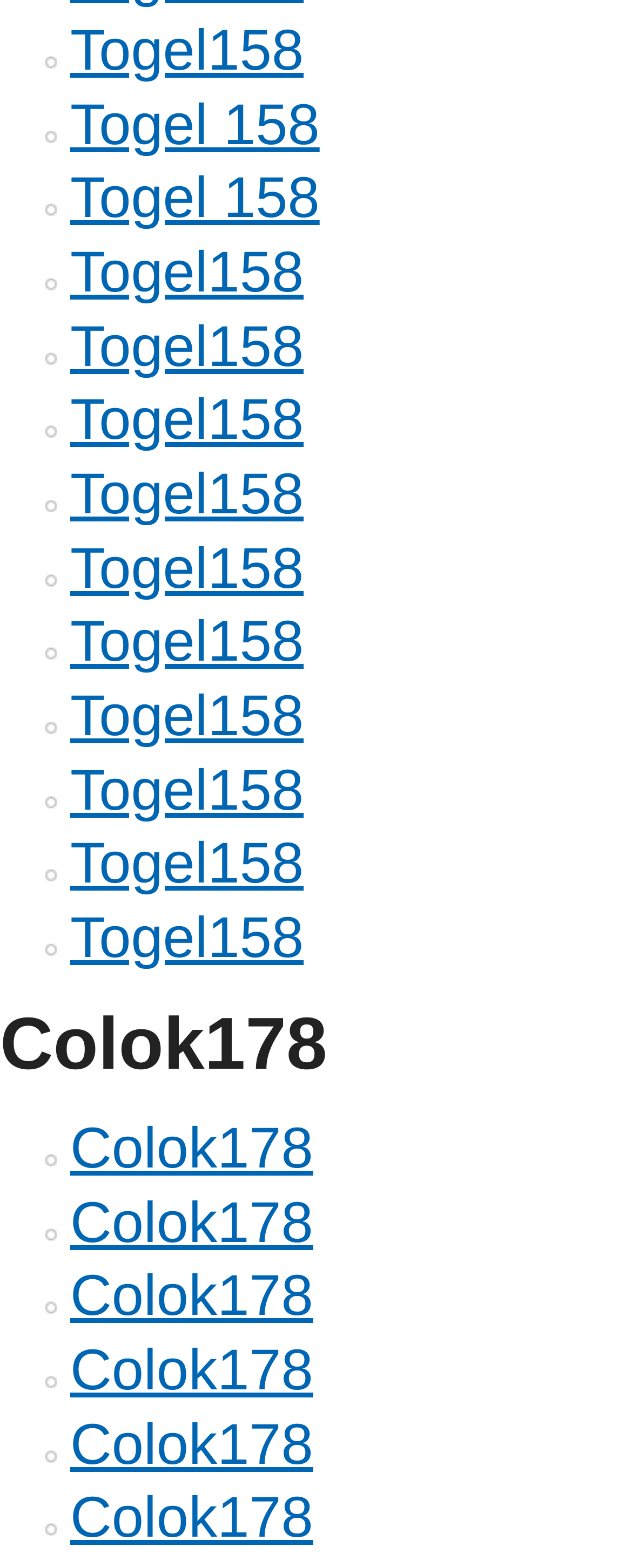Using the provided element description: "Togel 158", identify the bounding box coordinates. The coordinates should be four floats between 0 and 1 in the order [left, top, right, bottom].

[0.111, 0.058, 0.506, 0.1]